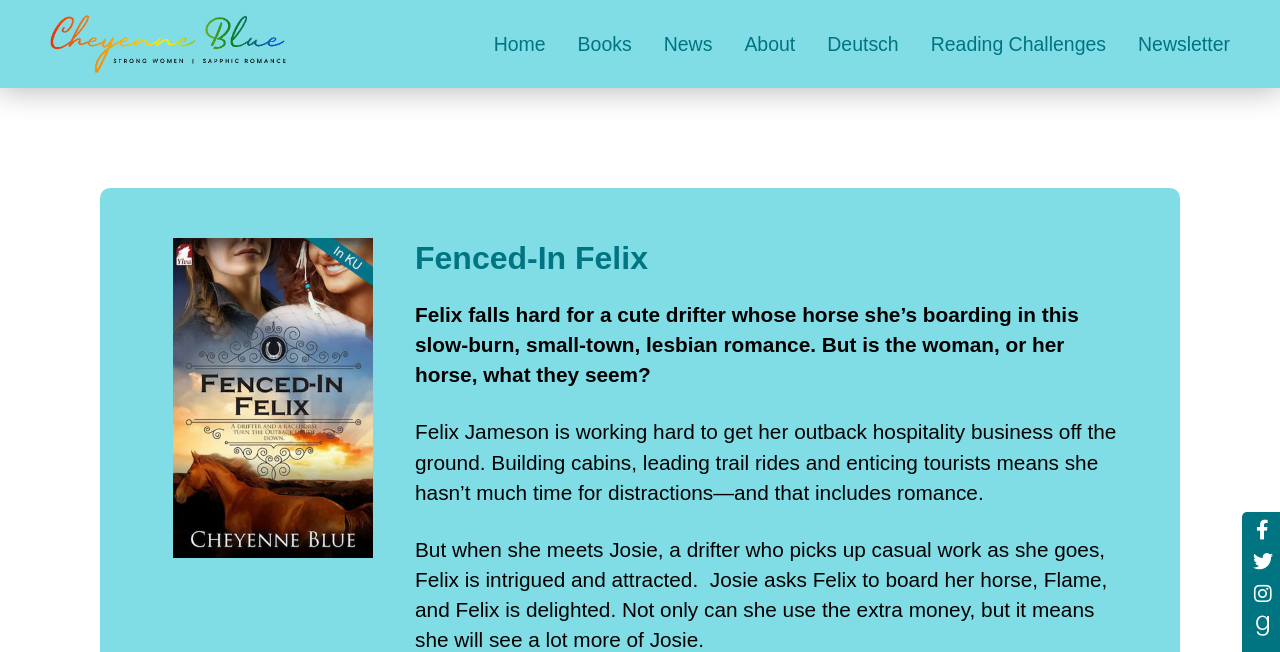How many links are there in the top navigation bar?
Please provide a single word or phrase as the answer based on the screenshot.

6